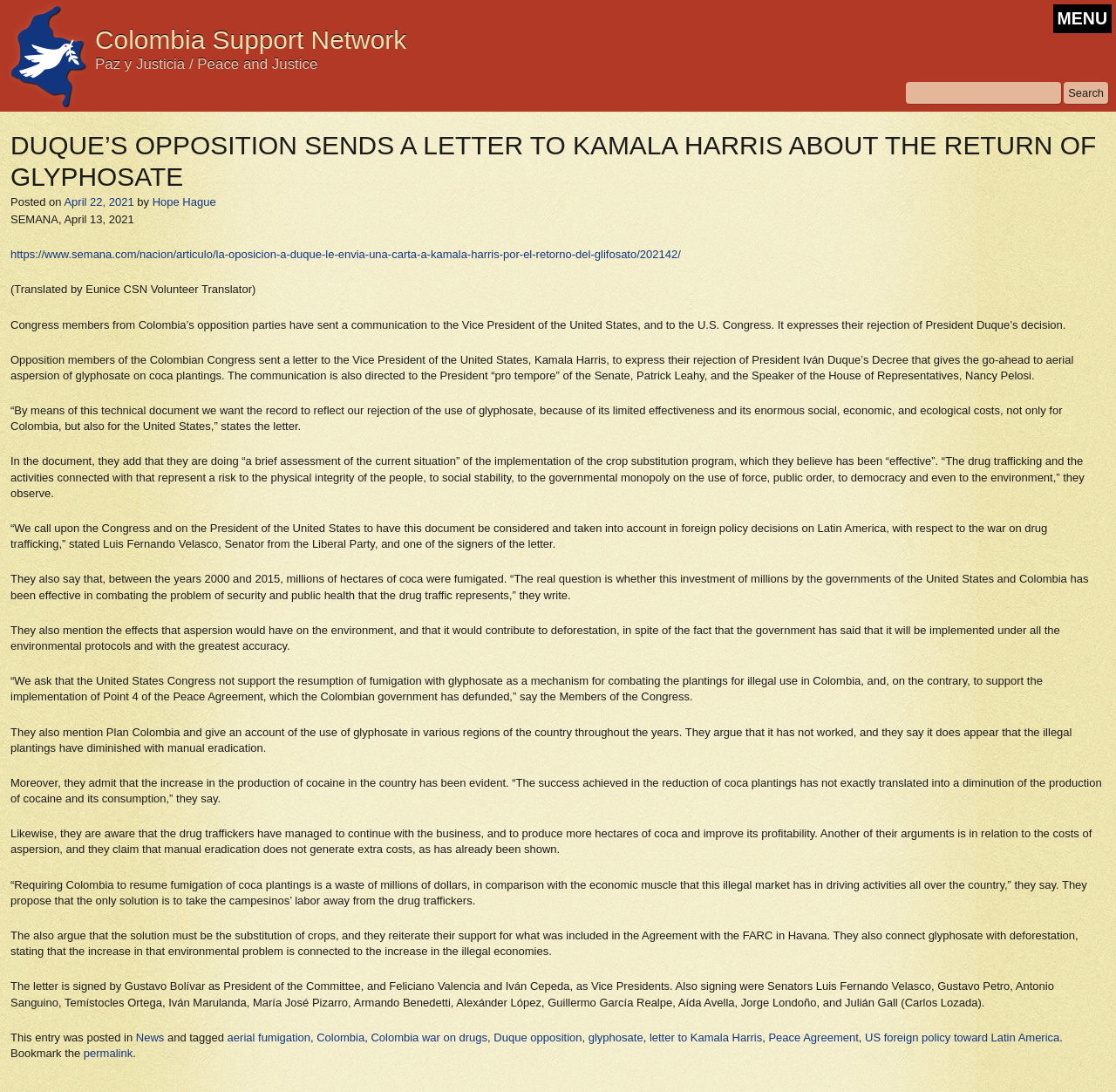Please provide the bounding box coordinate of the region that matches the element description: April 22, 2021. Coordinates should be in the format (top-left x, top-left y, bottom-right x, bottom-right y) and all values should be between 0 and 1.

[0.057, 0.179, 0.12, 0.191]